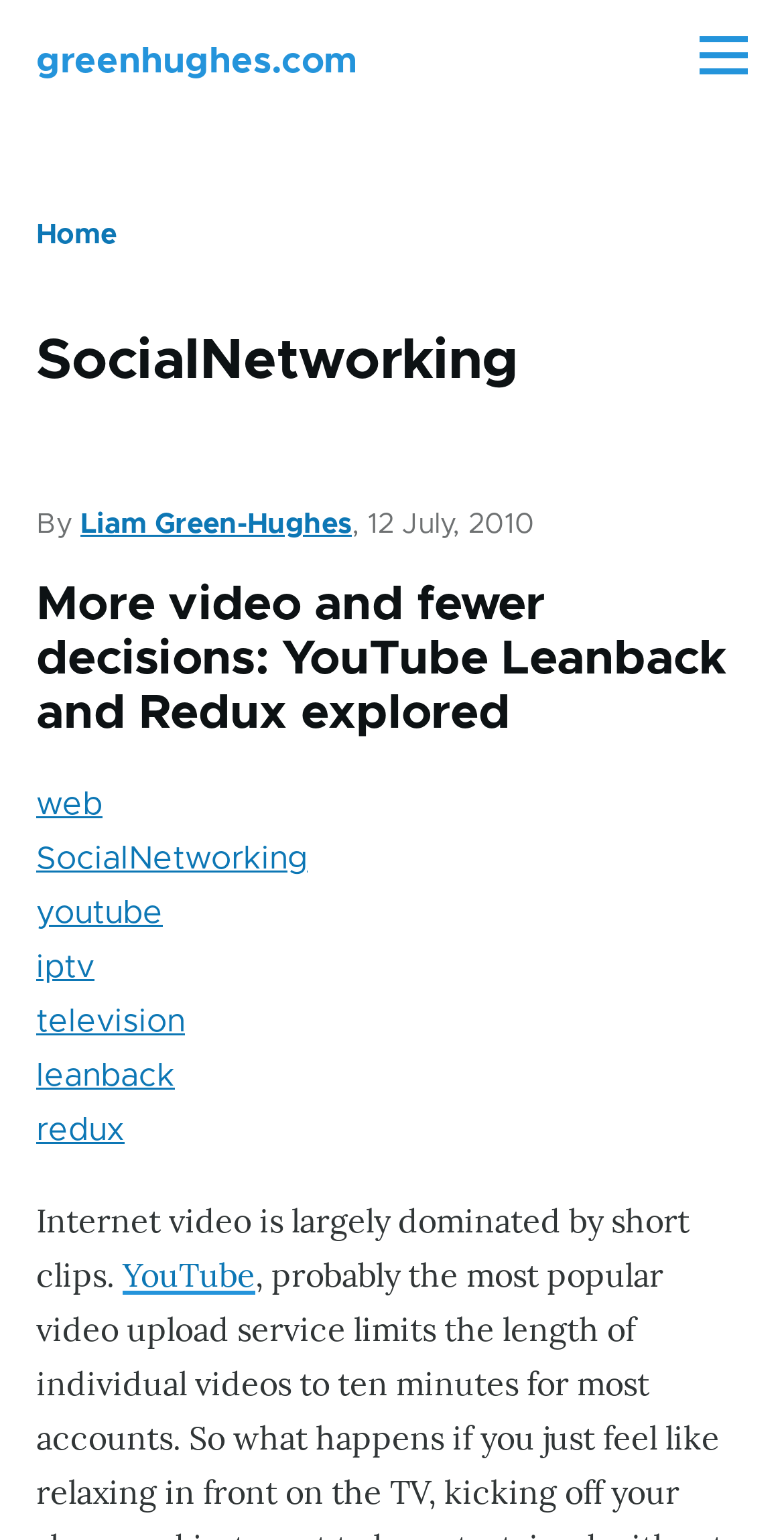Pinpoint the bounding box coordinates of the clickable element to carry out the following instruction: "Check the 'YouTube' link."

[0.156, 0.815, 0.326, 0.841]